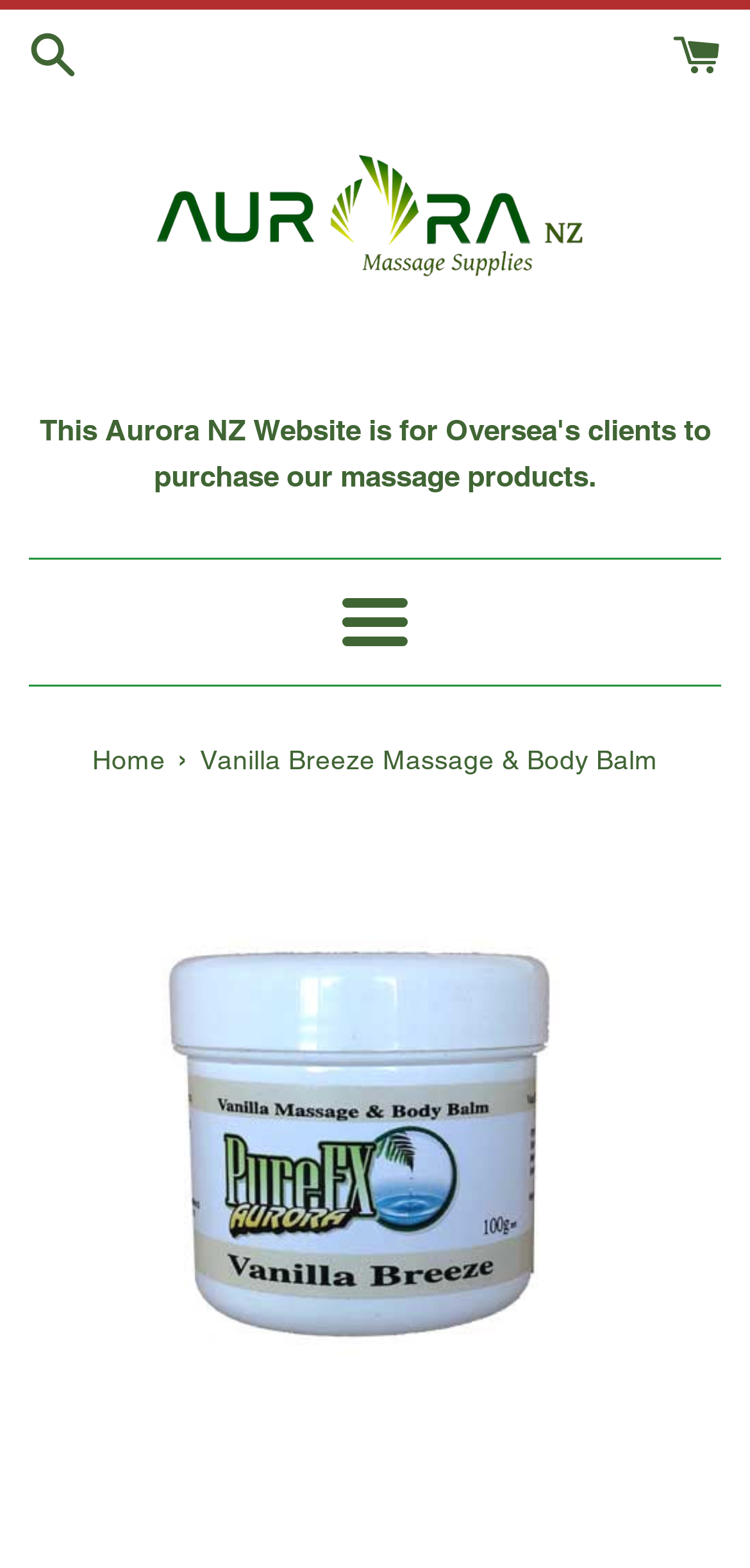What is the logo of the website?
Craft a detailed and extensive response to the question.

The logo of the website is 'Aurora NZ' which is an image element located at the top of the webpage, with a bounding box coordinate of [0.179, 0.087, 0.821, 0.223].